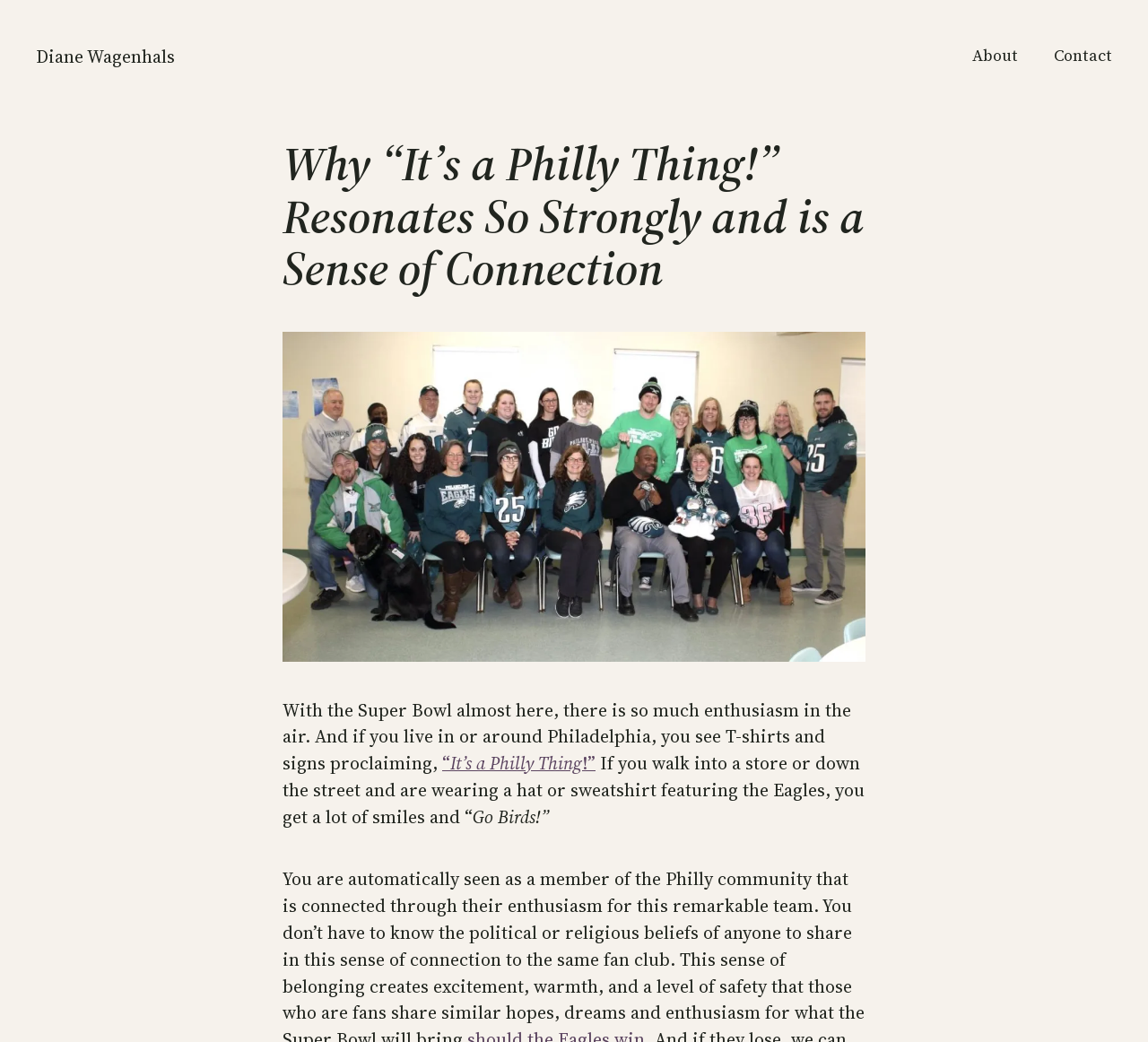Answer with a single word or phrase: 
What is the occasion mentioned in the article?

Super Bowl